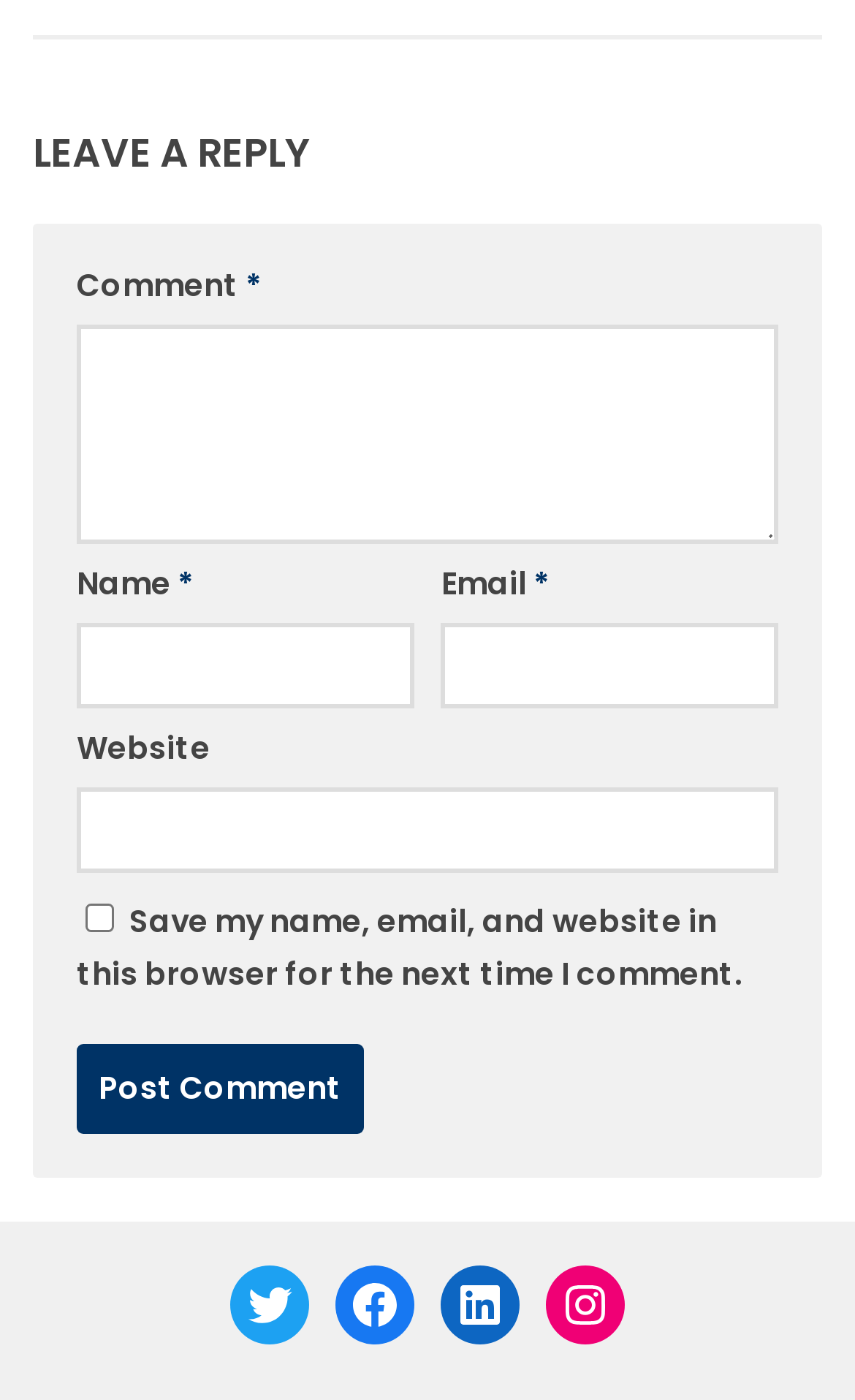Answer the question with a single word or phrase: 
How many social media links are there?

4